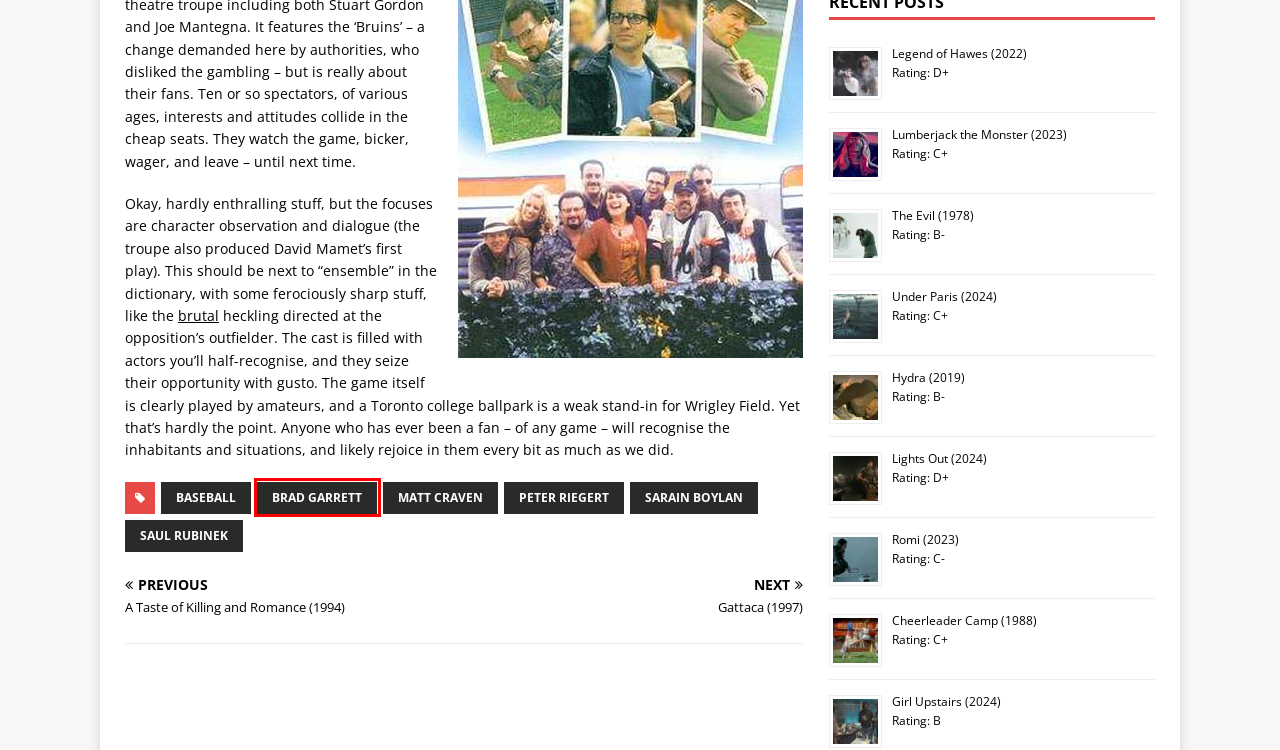A screenshot of a webpage is given, marked with a red bounding box around a UI element. Please select the most appropriate webpage description that fits the new page after clicking the highlighted element. Here are the candidates:
A. Lights Out (2024) - Film Blitz
B. Saul Rubinek Archives - Film Blitz
C. Cheerleader Camp (1988) - Film Blitz
D. A Taste of Killing and Romance (1994) - Film Blitz
E. Legend of Hawes (2022) - Film Blitz
F. Peter Riegert Archives - Film Blitz
G. Brad Garrett Archives - Film Blitz
H. Hydra (2019) - Film Blitz

G